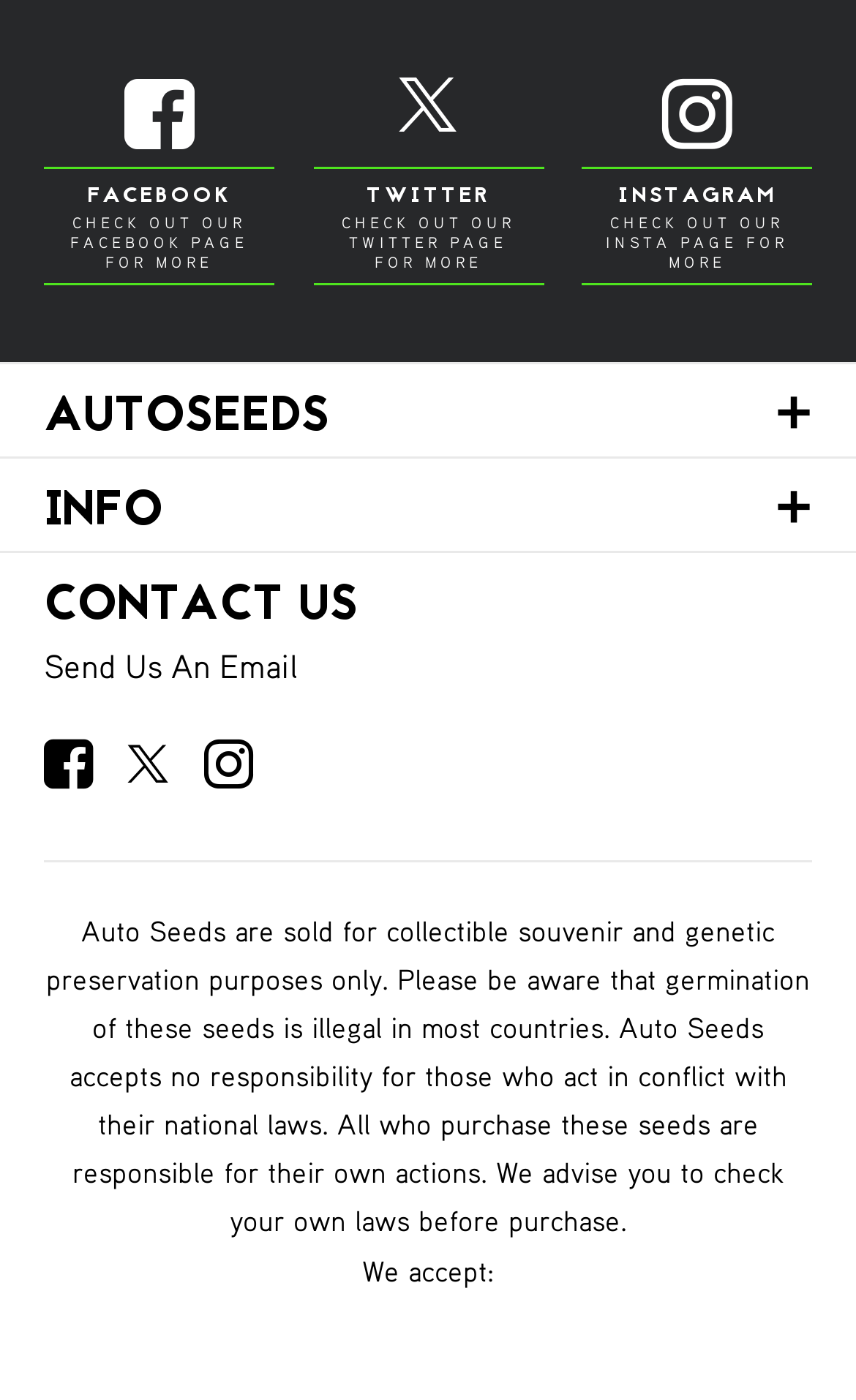Find the bounding box coordinates of the clickable region needed to perform the following instruction: "View contact information". The coordinates should be provided as four float numbers between 0 and 1, i.e., [left, top, right, bottom].

[0.051, 0.396, 0.949, 0.461]